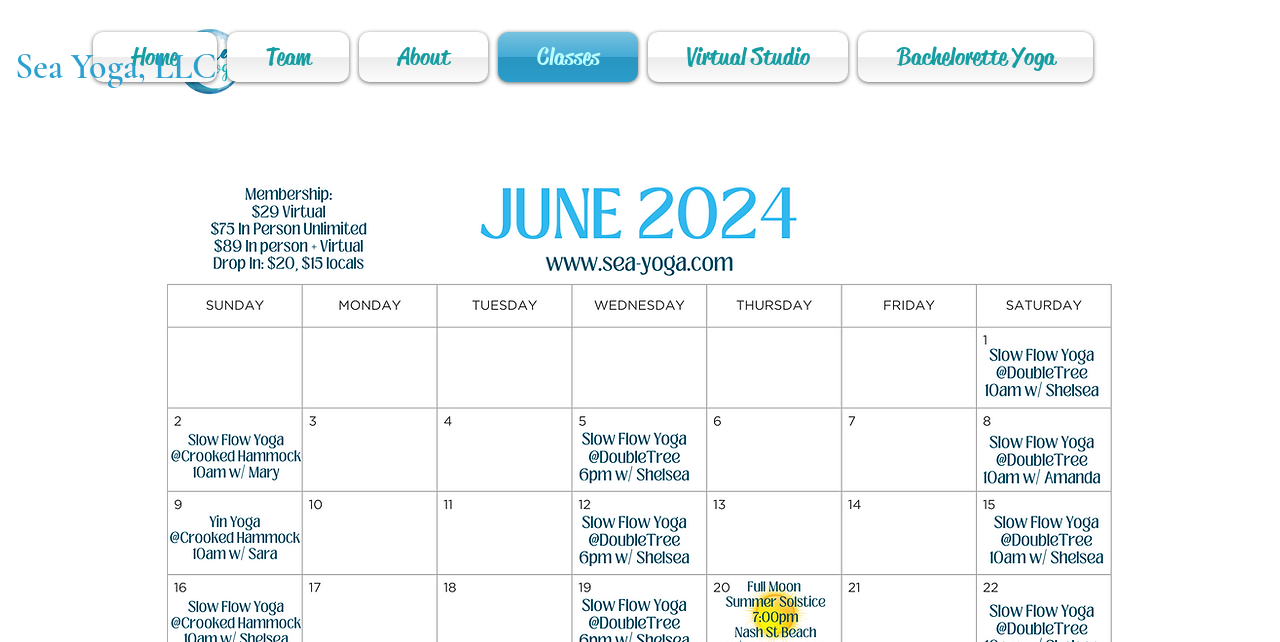What is the last navigation link? Please answer the question using a single word or phrase based on the image.

Bachelorette Yoga